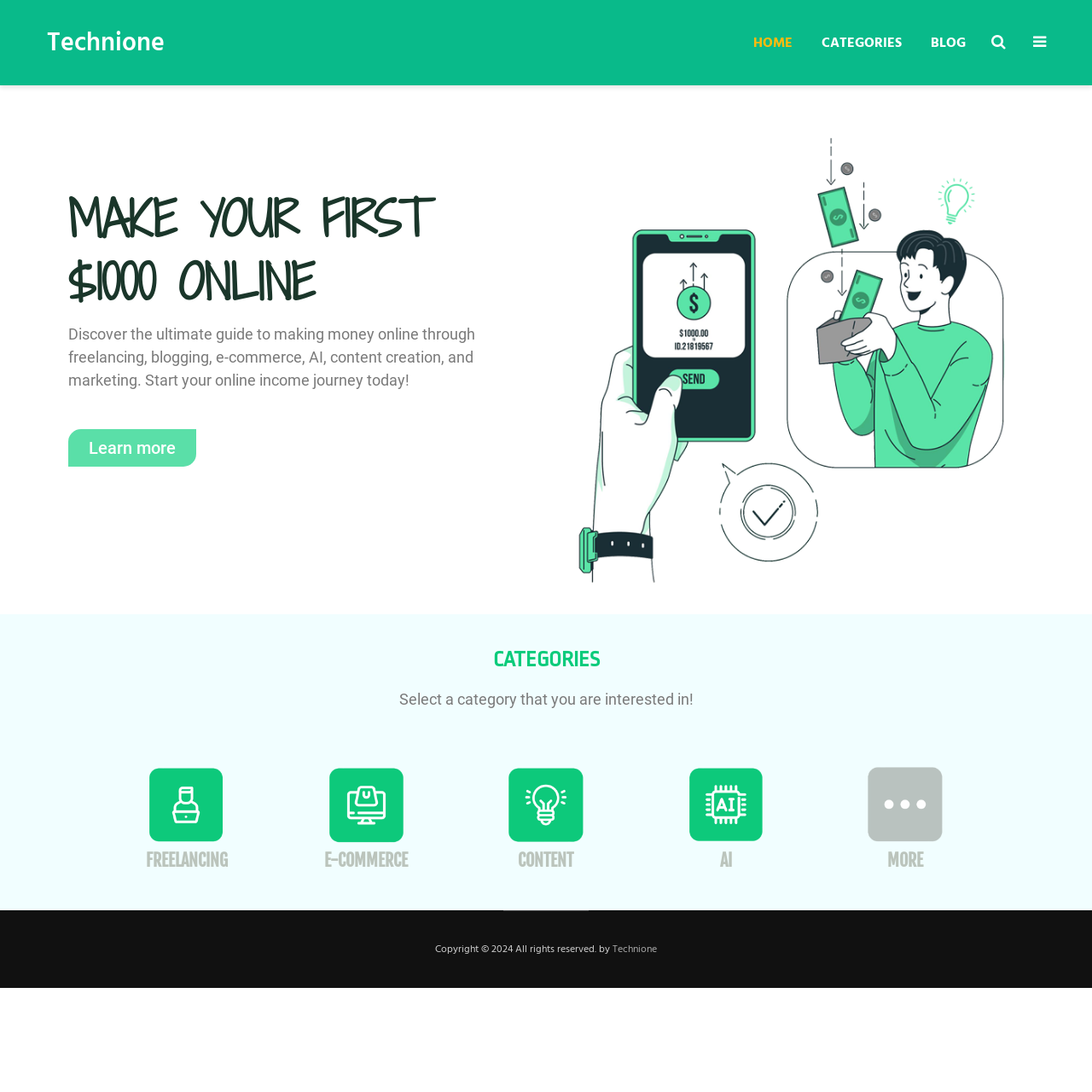Given the description "alt="icon 5" title="Technione (Home) 6"", determine the bounding box of the corresponding UI element.

[0.792, 0.725, 0.866, 0.748]